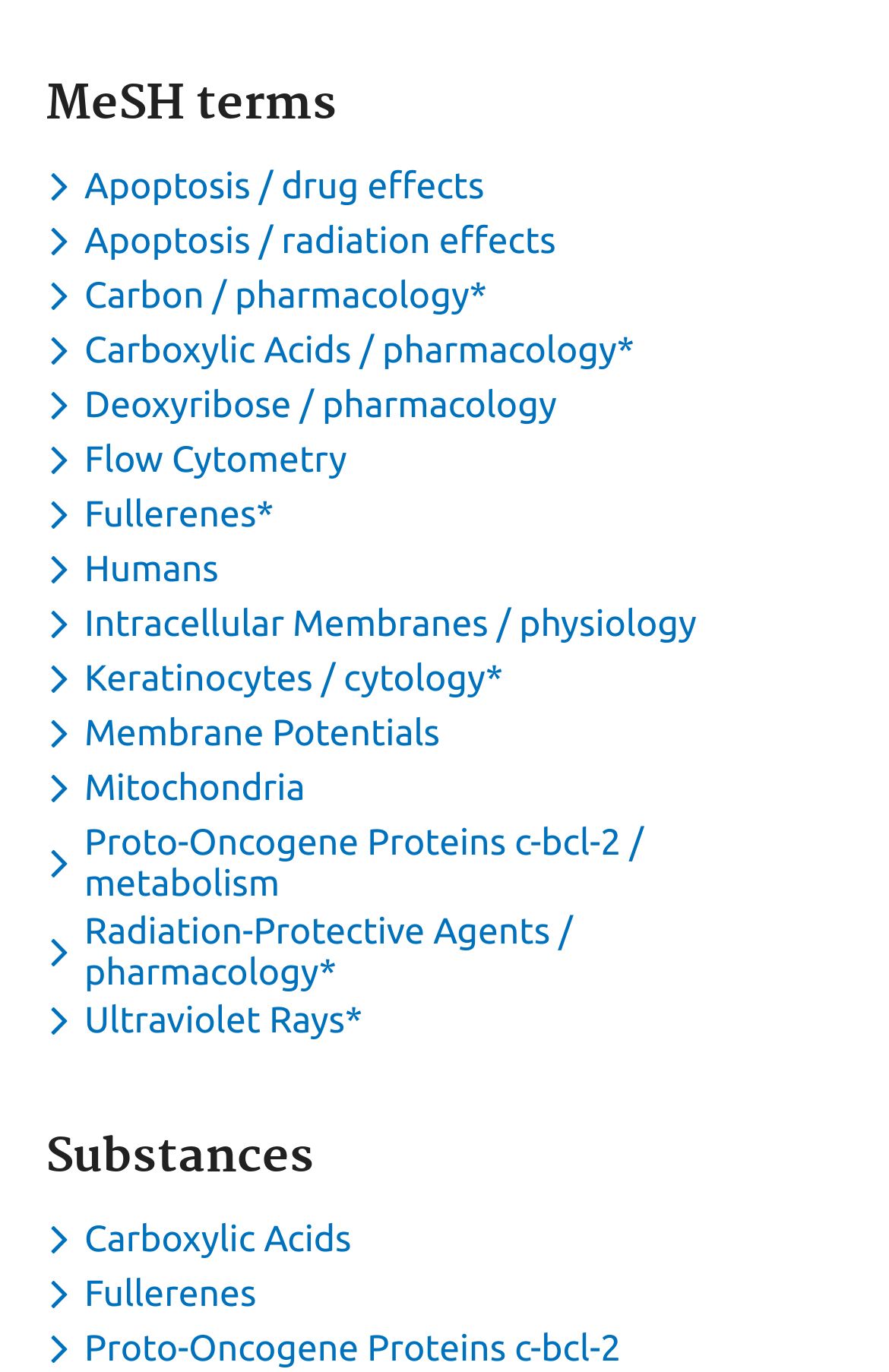Bounding box coordinates should be provided in the format (top-left x, top-left y, bottom-right x, bottom-right y) with all values between 0 and 1. Identify the bounding box for this UI element: Intracellular Membranes / physiology

[0.051, 0.439, 0.796, 0.469]